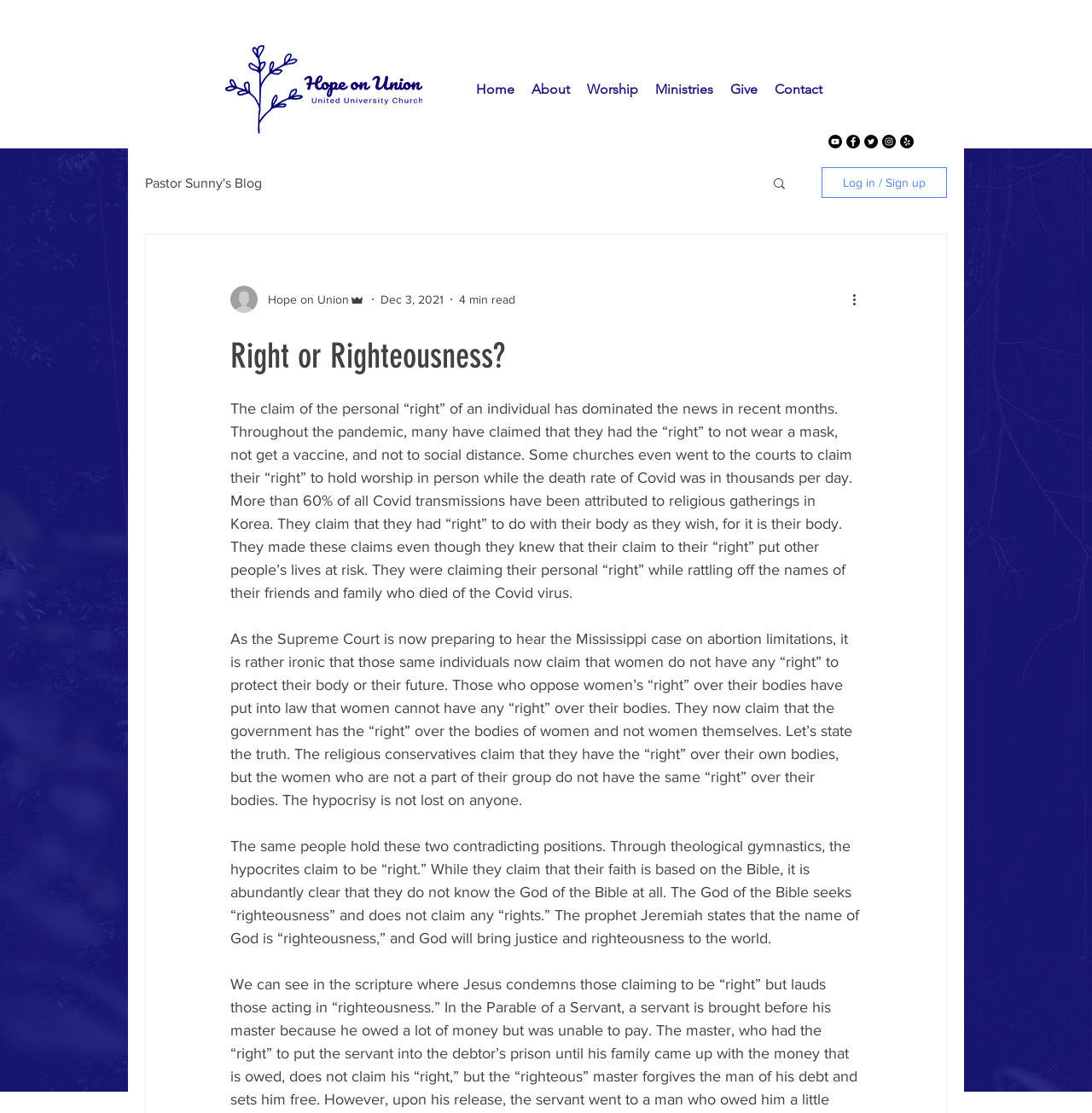Please identify the bounding box coordinates of the element's region that needs to be clicked to fulfill the following instruction: "Click the 'Home' link". The bounding box coordinates should consist of four float numbers between 0 and 1, i.e., [left, top, right, bottom].

[0.428, 0.055, 0.479, 0.106]